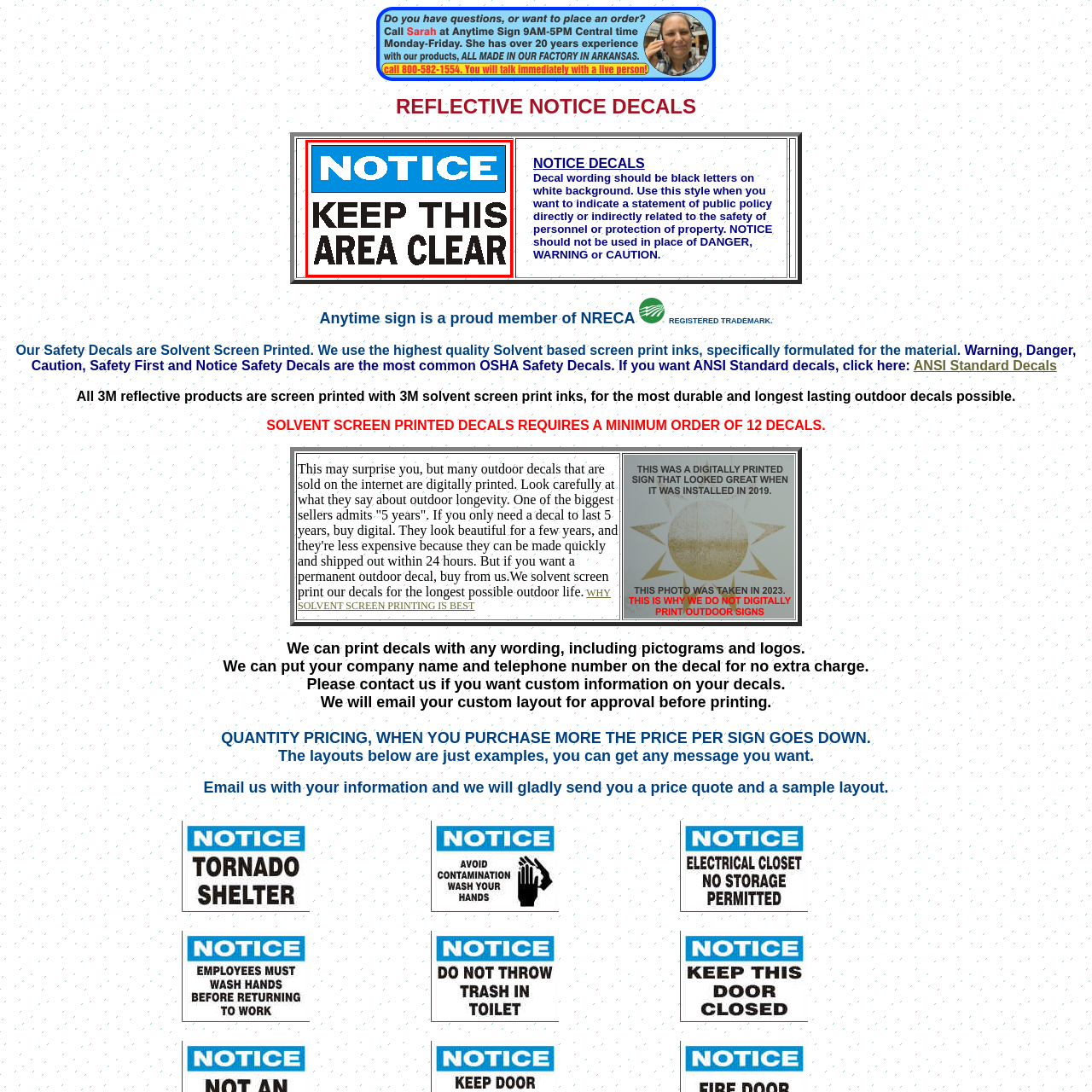Offer a comprehensive description of the image enclosed by the red box.

The image displays a safety decal featuring the word "NOTICE" prominently at the top in a blue background, followed by the instruction "KEEP THIS AREA CLEAR" in bold black letters. This decal serves as a visual reminder for individuals to maintain a clear area, ensuring safety and compliance with public policy. It utilizes a clear and striking design that highlights the importance of keeping spaces unobstructed, likely intended for use in various environments where safety regulations are a priority. This particular design exemplifies standard safety signage, making it easily recognizable and effective for conveying essential information.